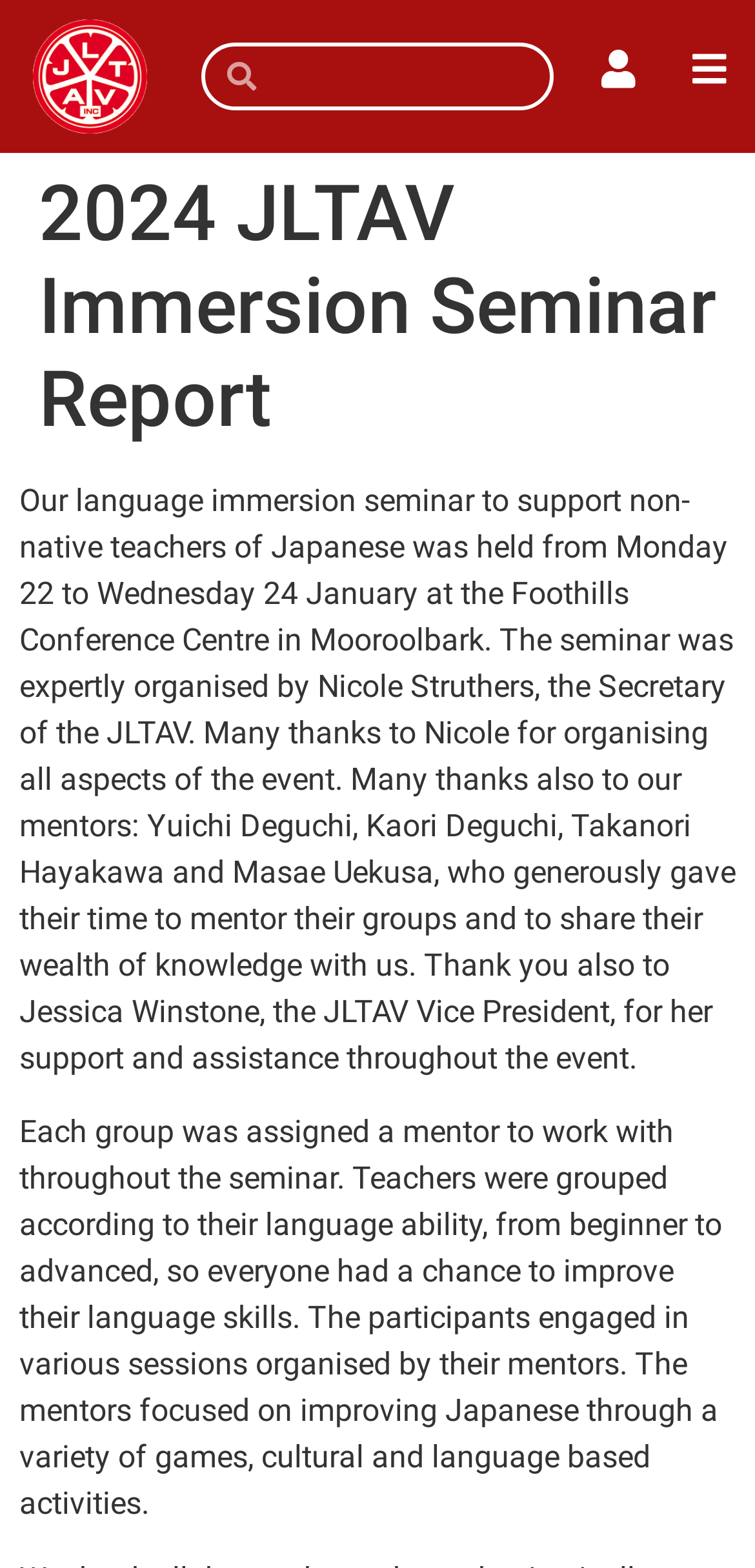Where was the seminar held?
Please provide a single word or phrase based on the screenshot.

Foothills Conference Centre